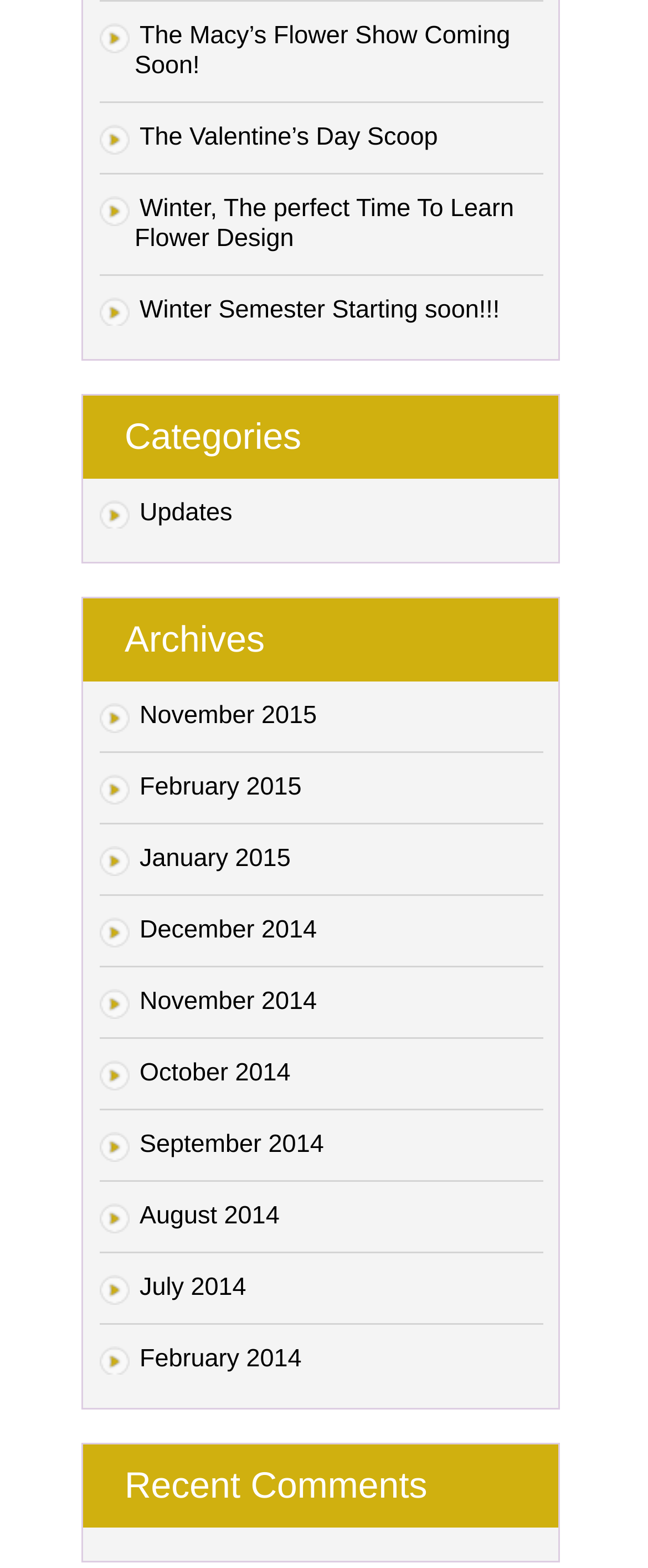Provide a brief response to the question using a single word or phrase: 
What is the category section title?

Categories